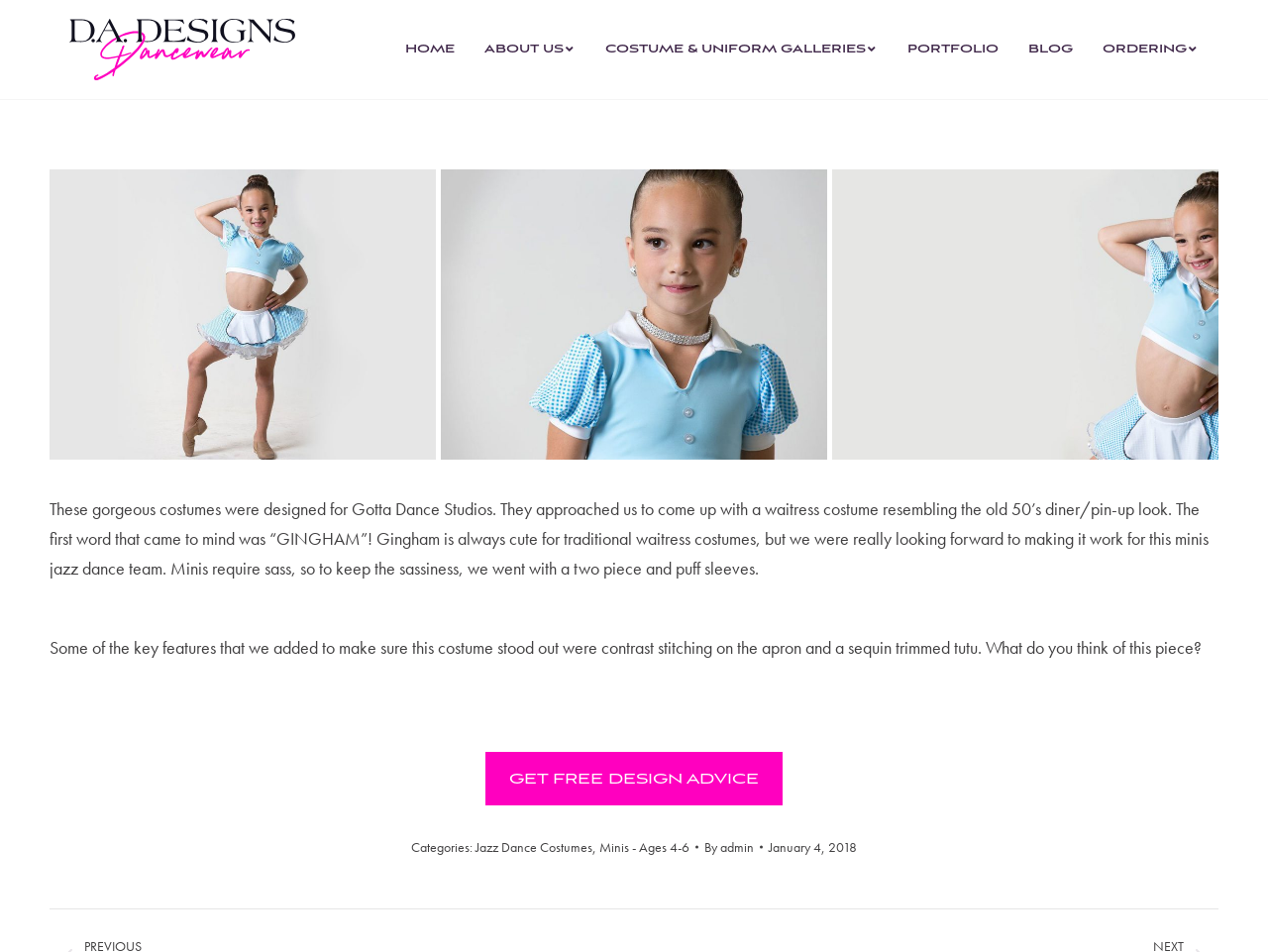Can you determine the bounding box coordinates of the area that needs to be clicked to fulfill the following instruction: "Click the link to book an appointment"?

None